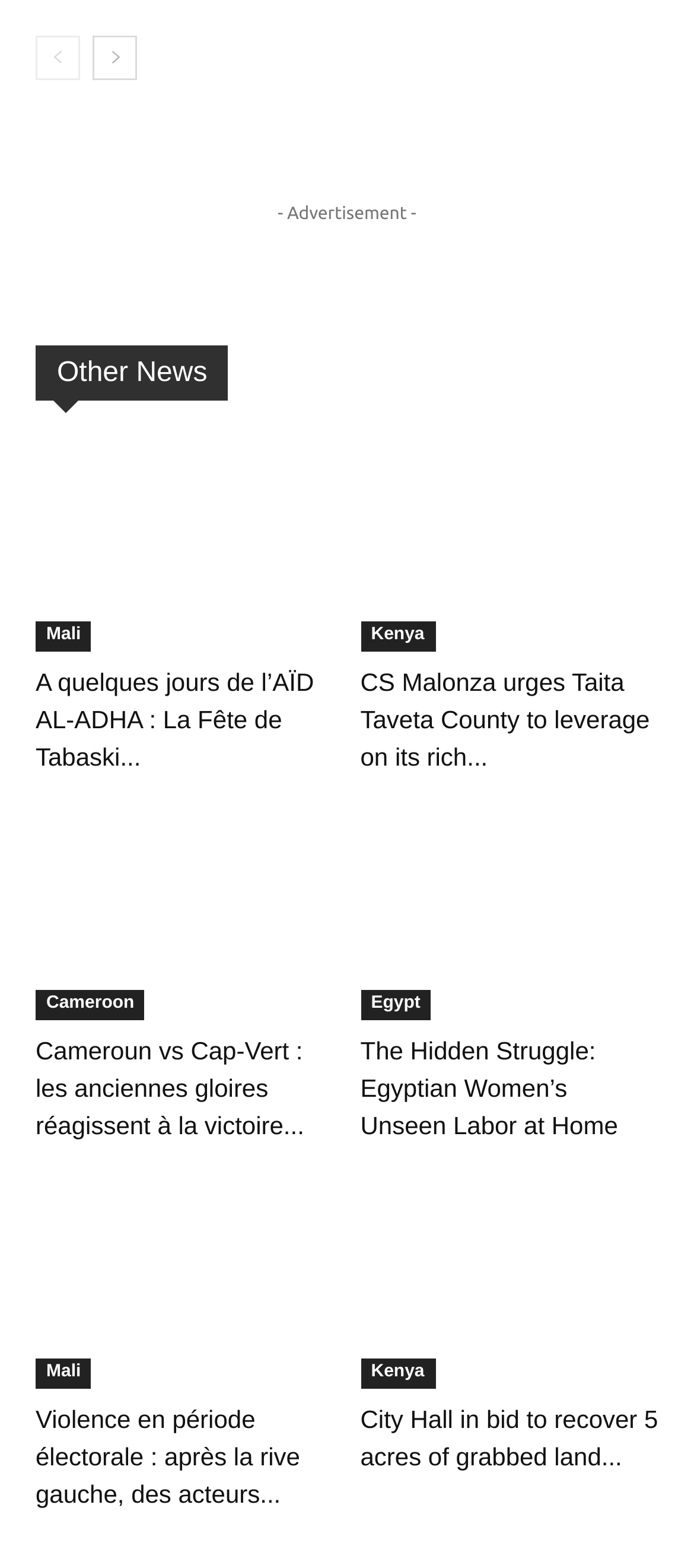Please give a short response to the question using one word or a phrase:
What is the purpose of the 'prev-page' and 'next-page' links?

Navigation